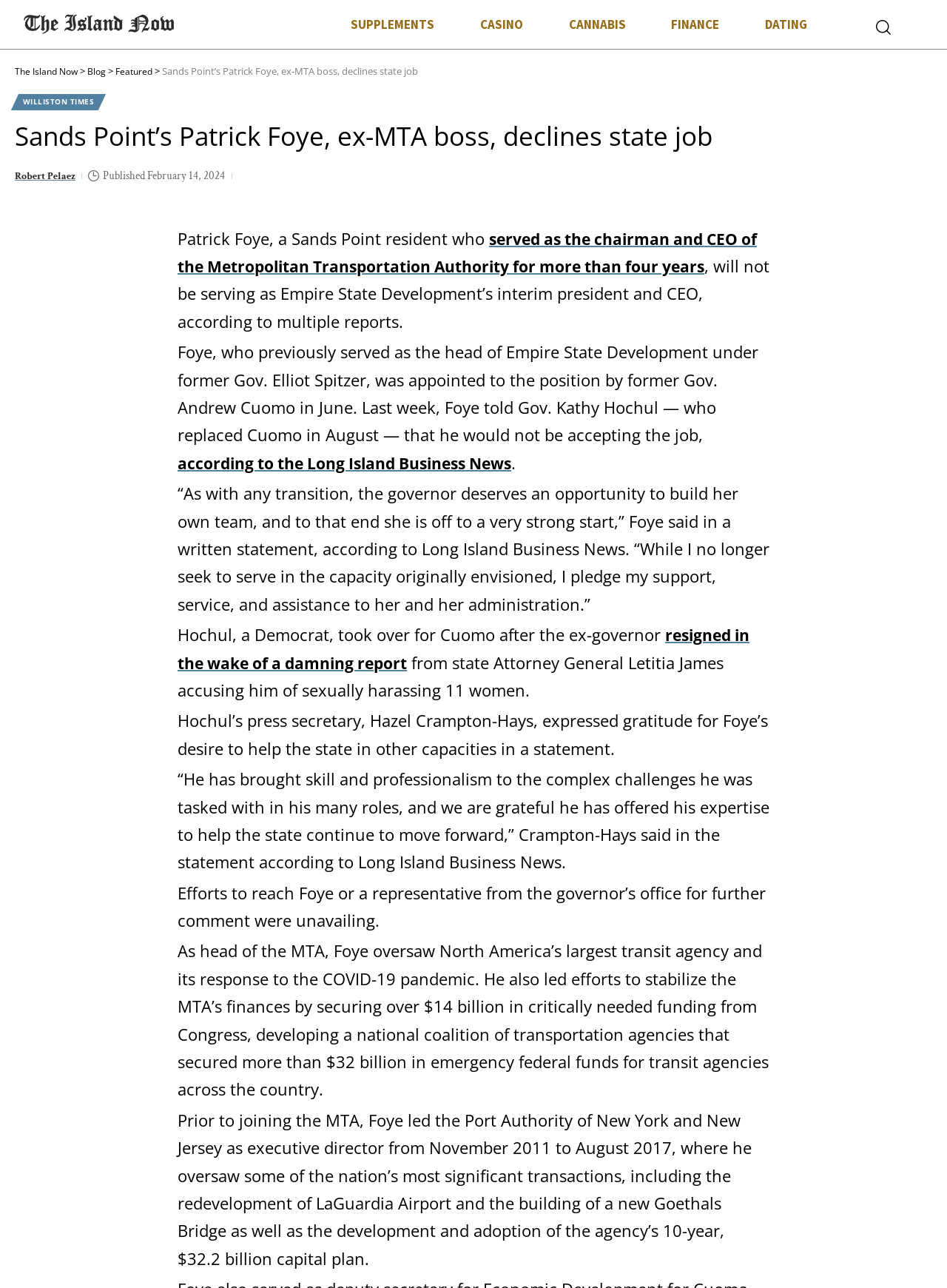Carefully examine the image and provide an in-depth answer to the question: What was Patrick Foye's previous role?

According to the article, Patrick Foye previously served as the chairman and CEO of the Metropolitan Transportation Authority (MTA) for more than four years.